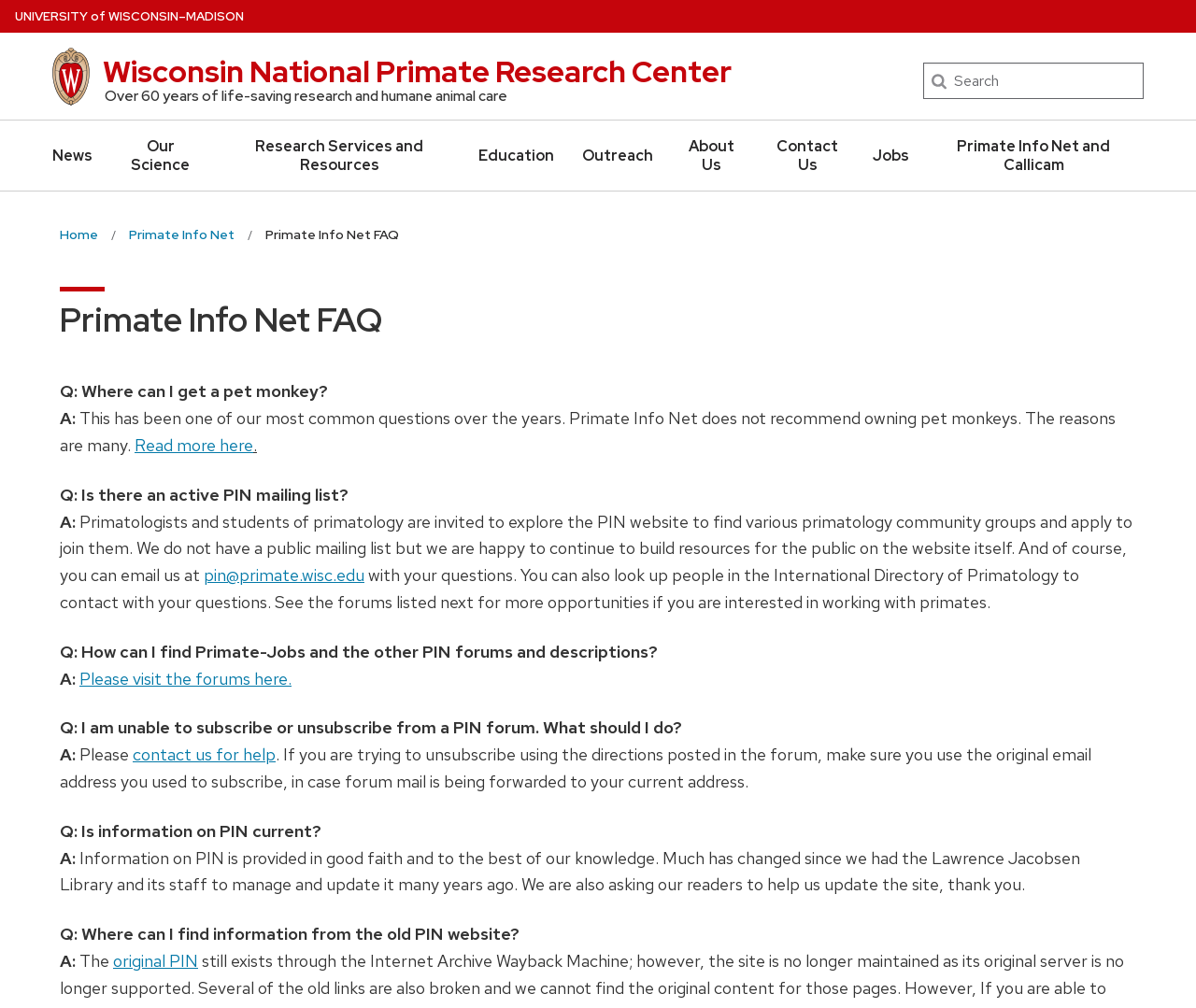Please find and report the primary heading text from the webpage.

Primate Info Net FAQ